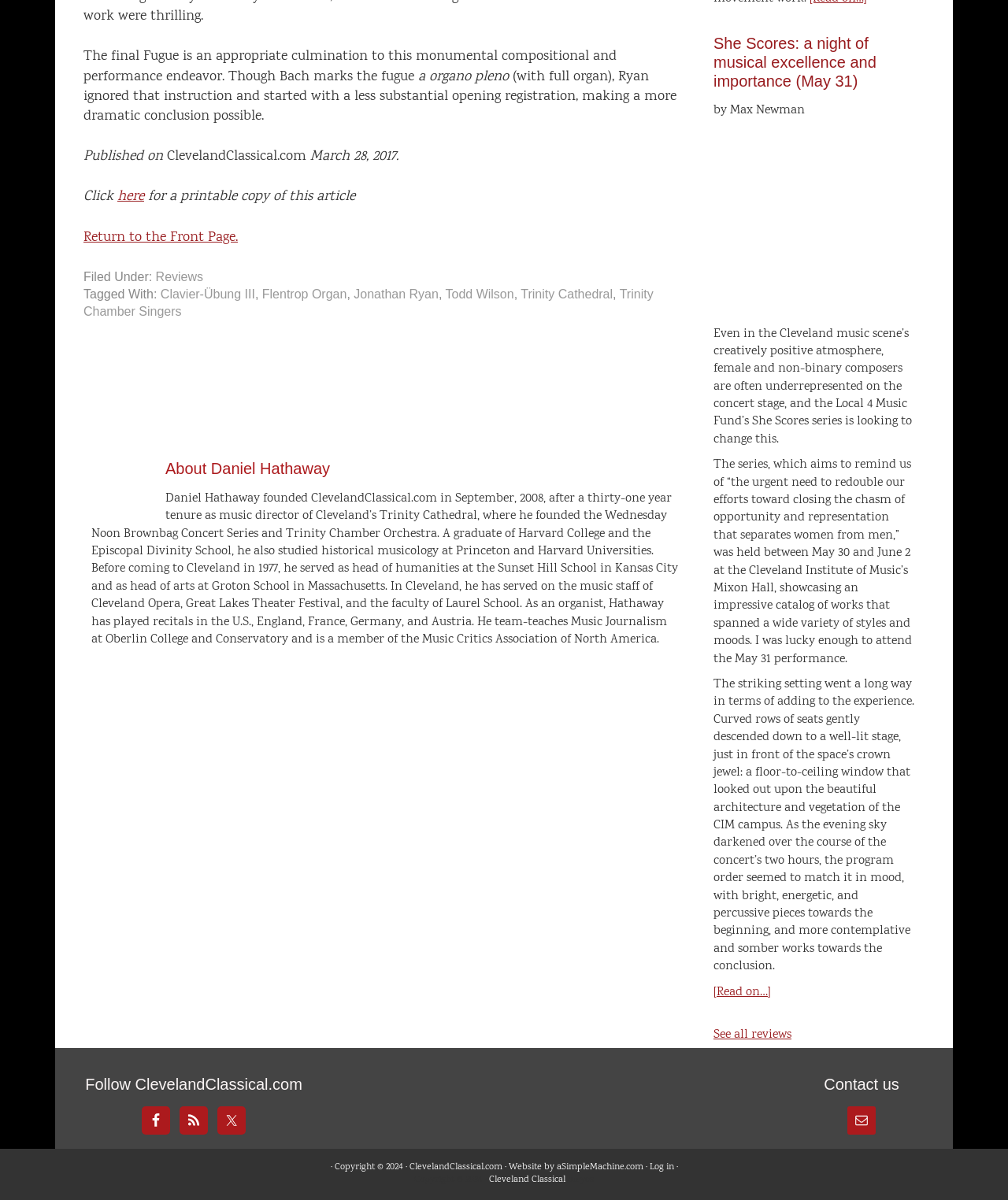Locate the bounding box coordinates of the item that should be clicked to fulfill the instruction: "Log in to the website".

[0.644, 0.967, 0.668, 0.978]